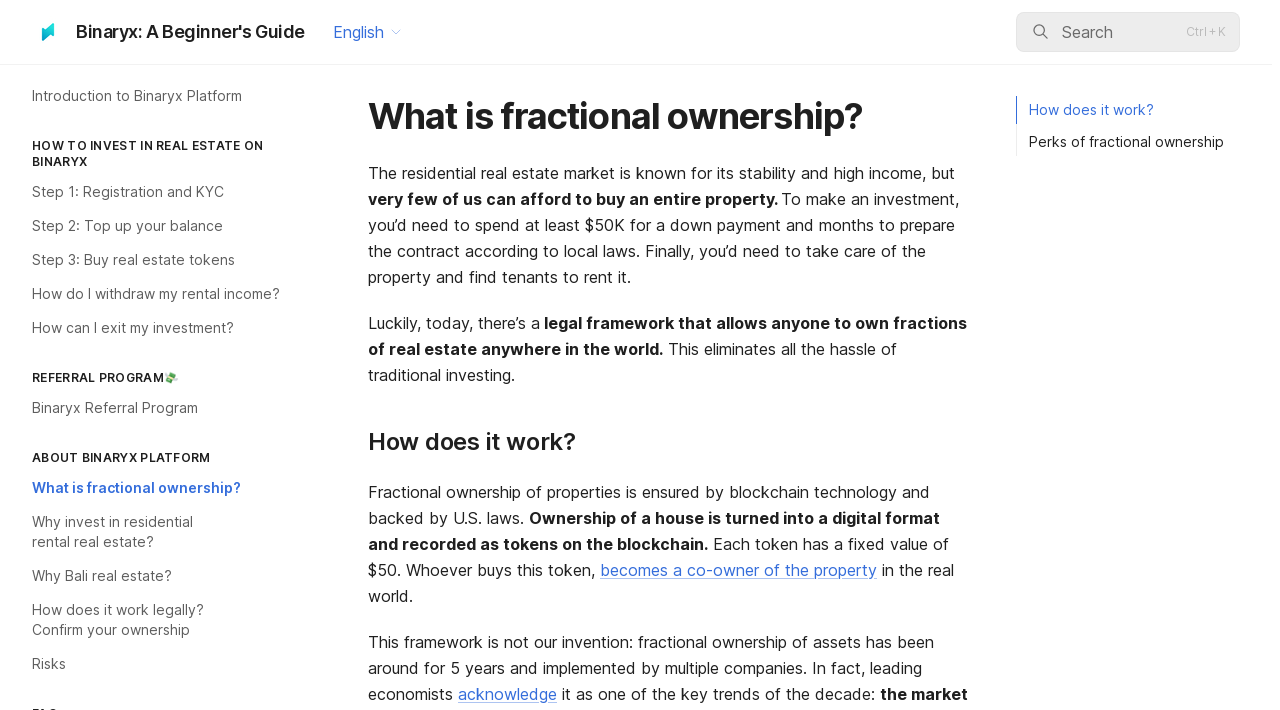What is the minimum value of each token?
Analyze the image and deliver a detailed answer to the question.

According to the article, each token has a fixed value of $50, and whoever buys this token becomes a co-owner of the property.